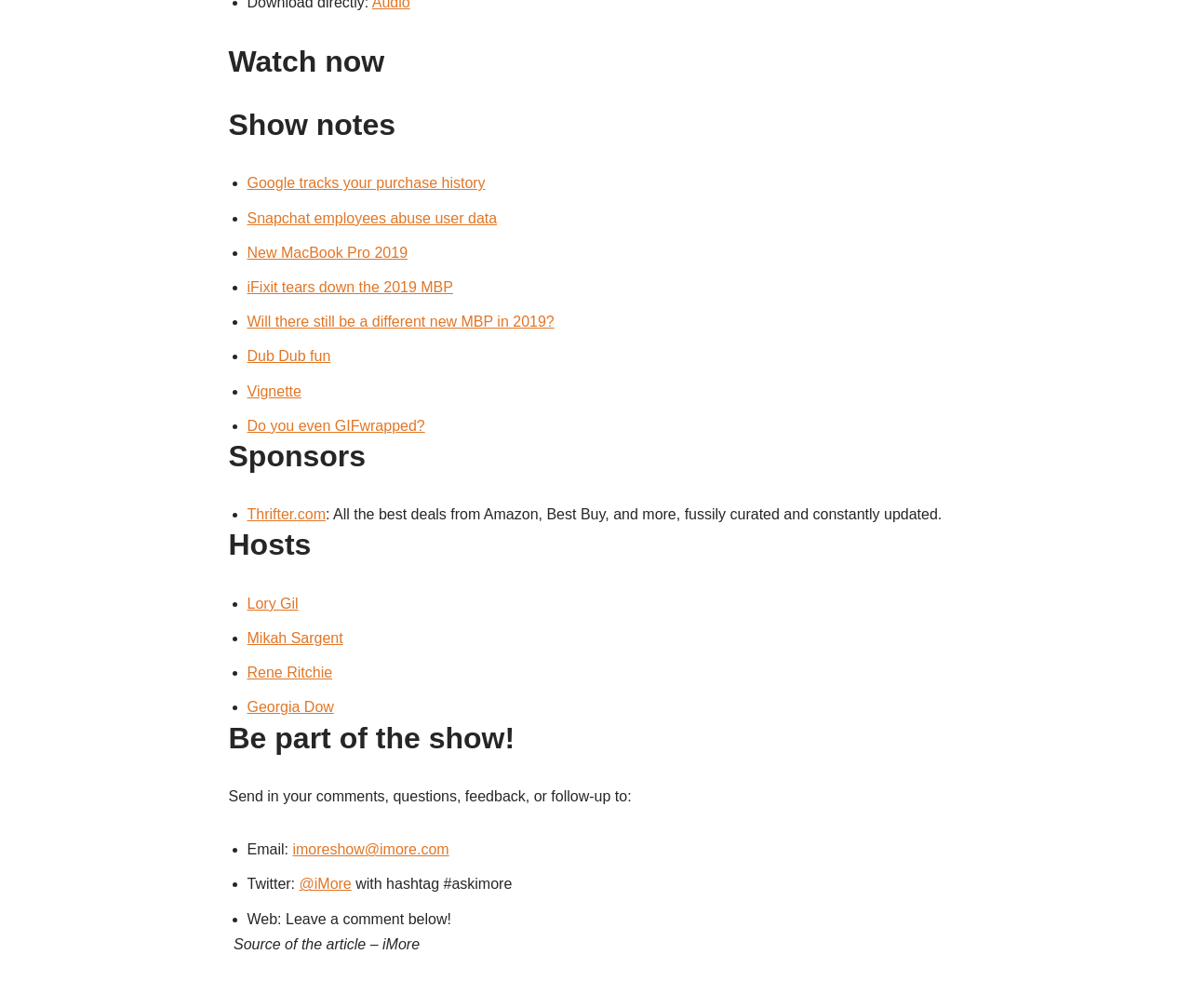Please locate the bounding box coordinates for the element that should be clicked to achieve the following instruction: "Visit 'Thrifter.com'". Ensure the coordinates are given as four float numbers between 0 and 1, i.e., [left, top, right, bottom].

[0.207, 0.503, 0.273, 0.518]